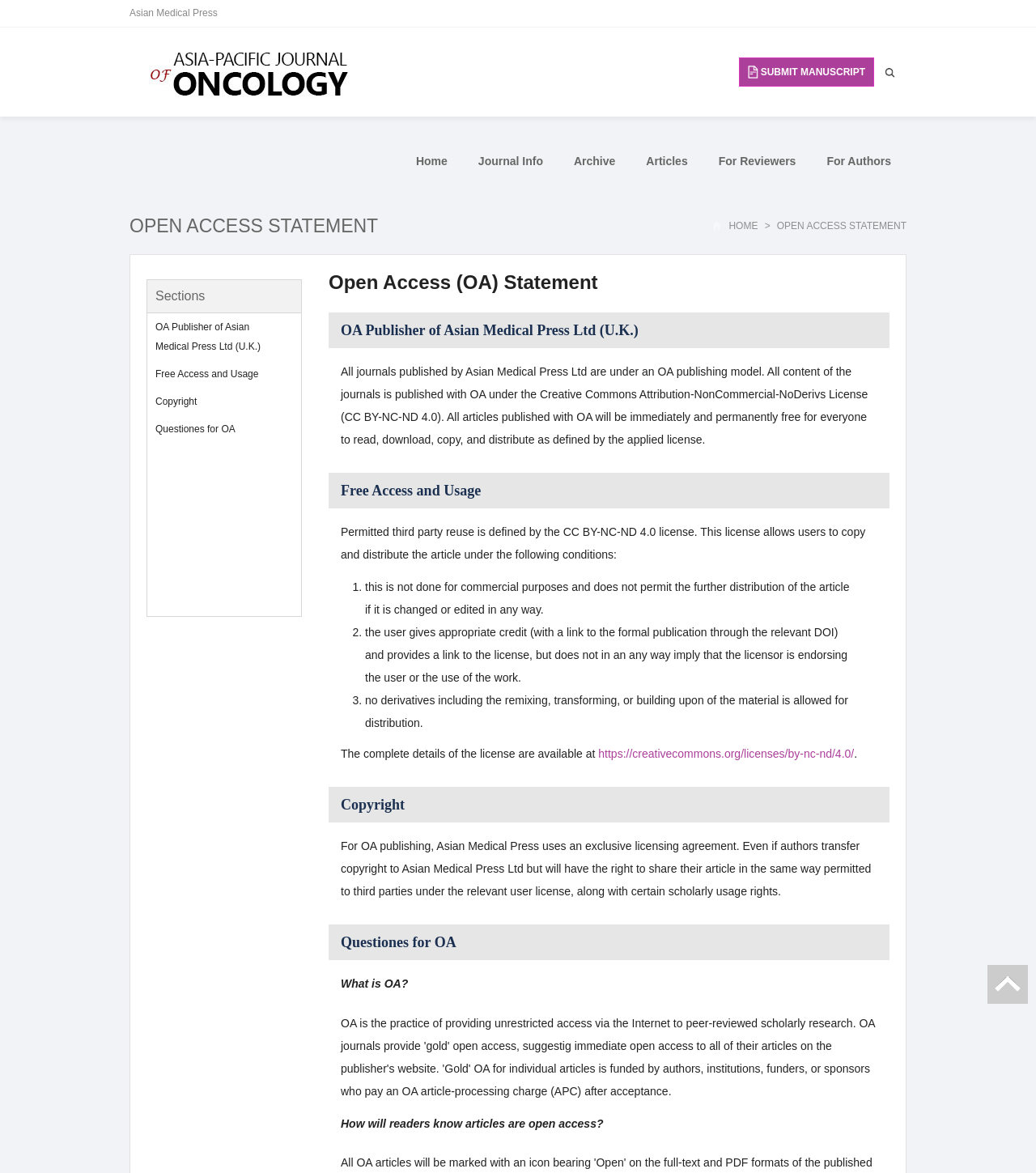Please specify the bounding box coordinates for the clickable region that will help you carry out the instruction: "Leave a comment on the article".

None